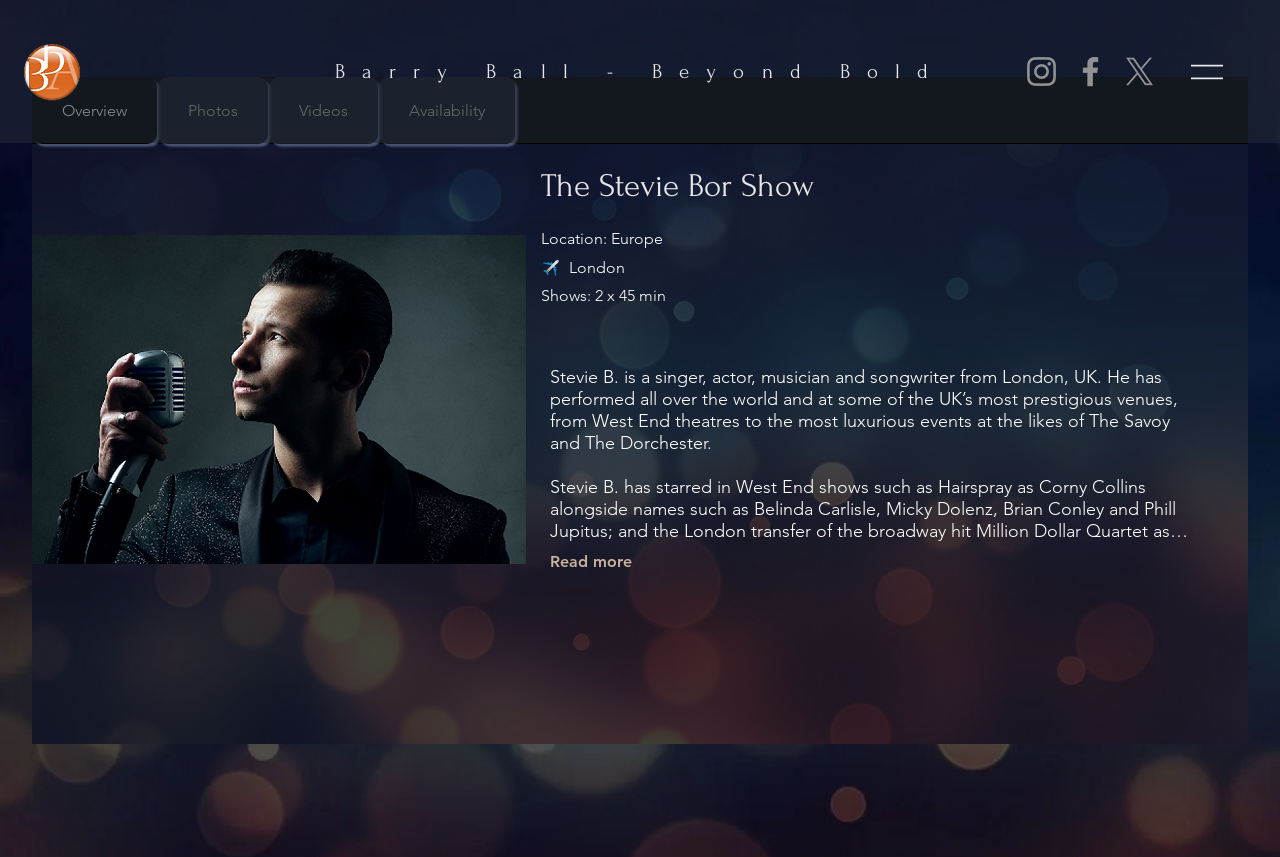Find the bounding box of the UI element described as: "aria-label="Facebook"". The bounding box coordinates should be given as four float values between 0 and 1, i.e., [left, top, right, bottom].

[0.837, 0.061, 0.867, 0.106]